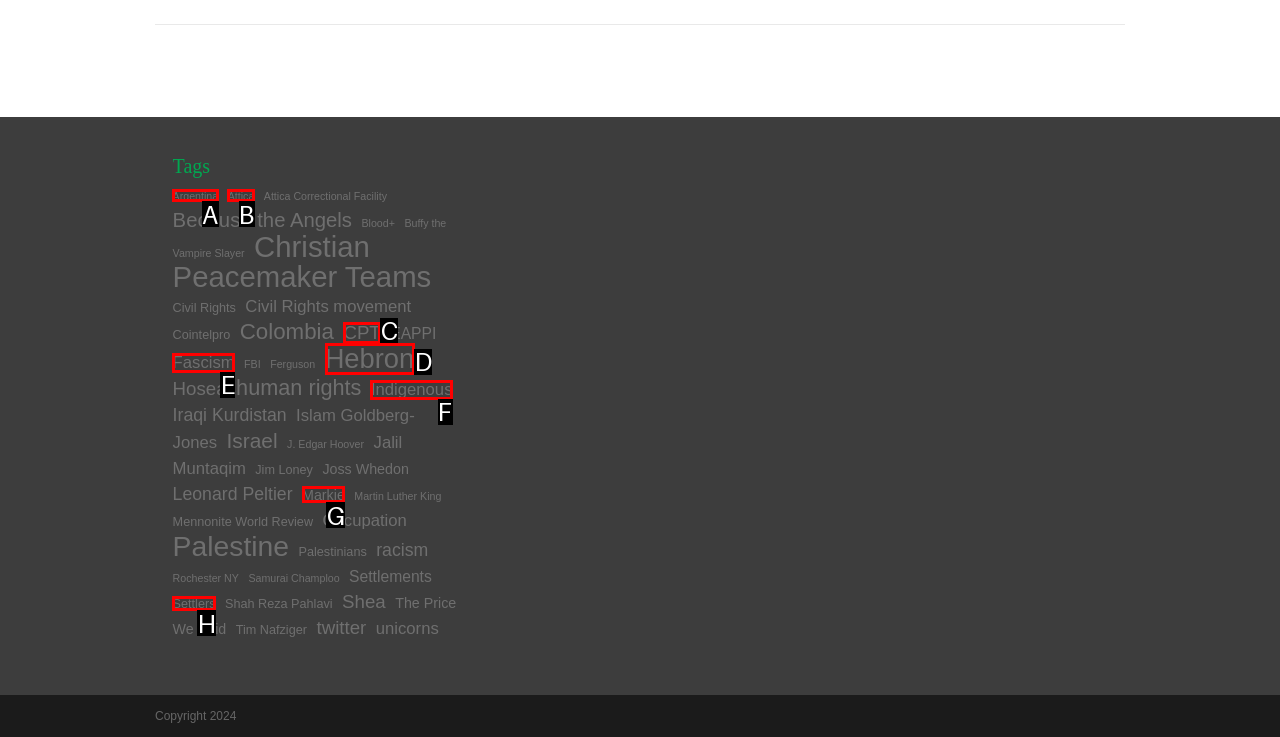Determine which option you need to click to execute the following task: Click on the link 'Hebron'. Provide your answer as a single letter.

D